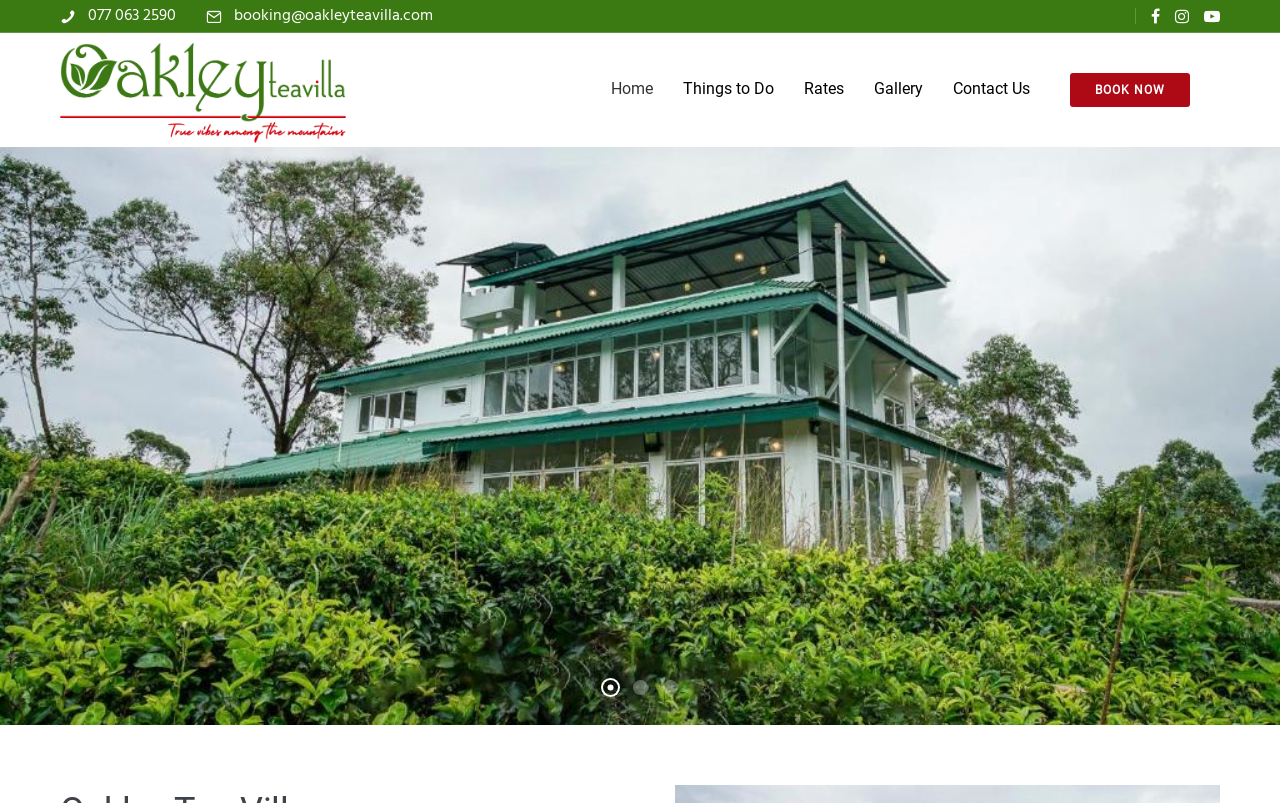How many social media links are available on the page?
Based on the image content, provide your answer in one word or a short phrase.

3